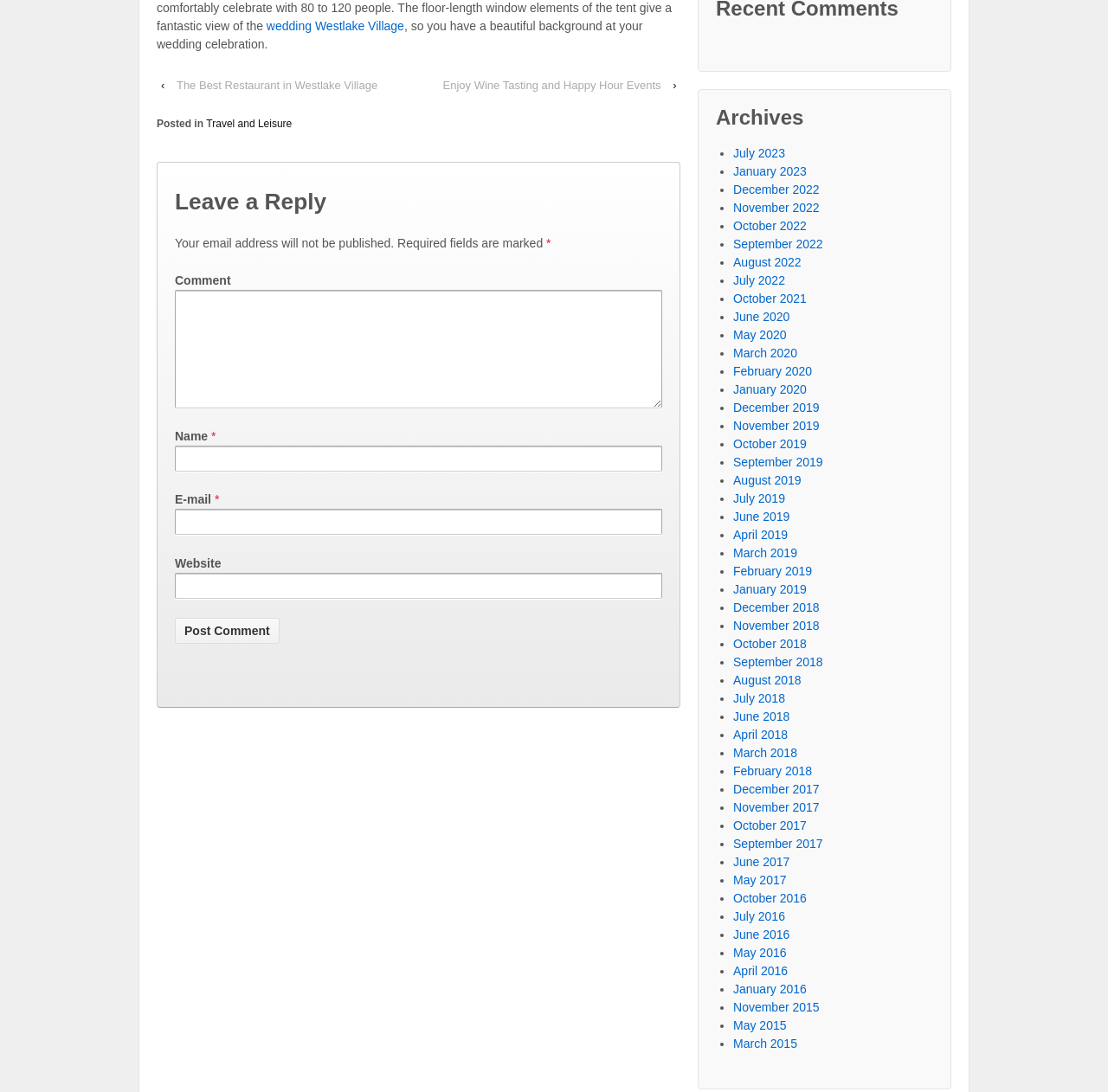Predict the bounding box for the UI component with the following description: "parent_node: Name * name="author"".

[0.158, 0.408, 0.598, 0.432]